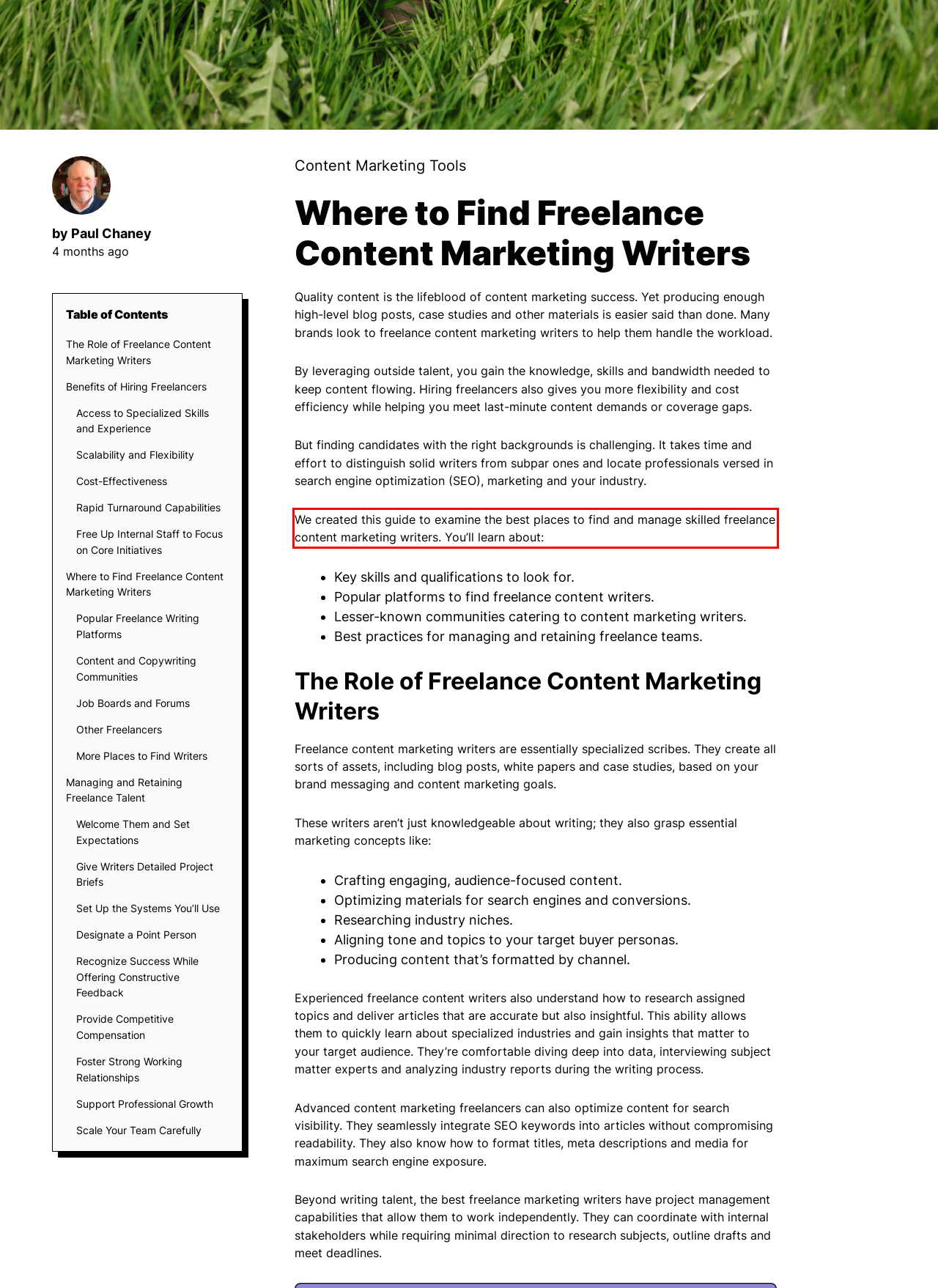You have a screenshot of a webpage with a red bounding box. Use OCR to generate the text contained within this red rectangle.

We created this guide to examine the best places to find and manage skilled freelance content marketing writers. You’ll learn about: